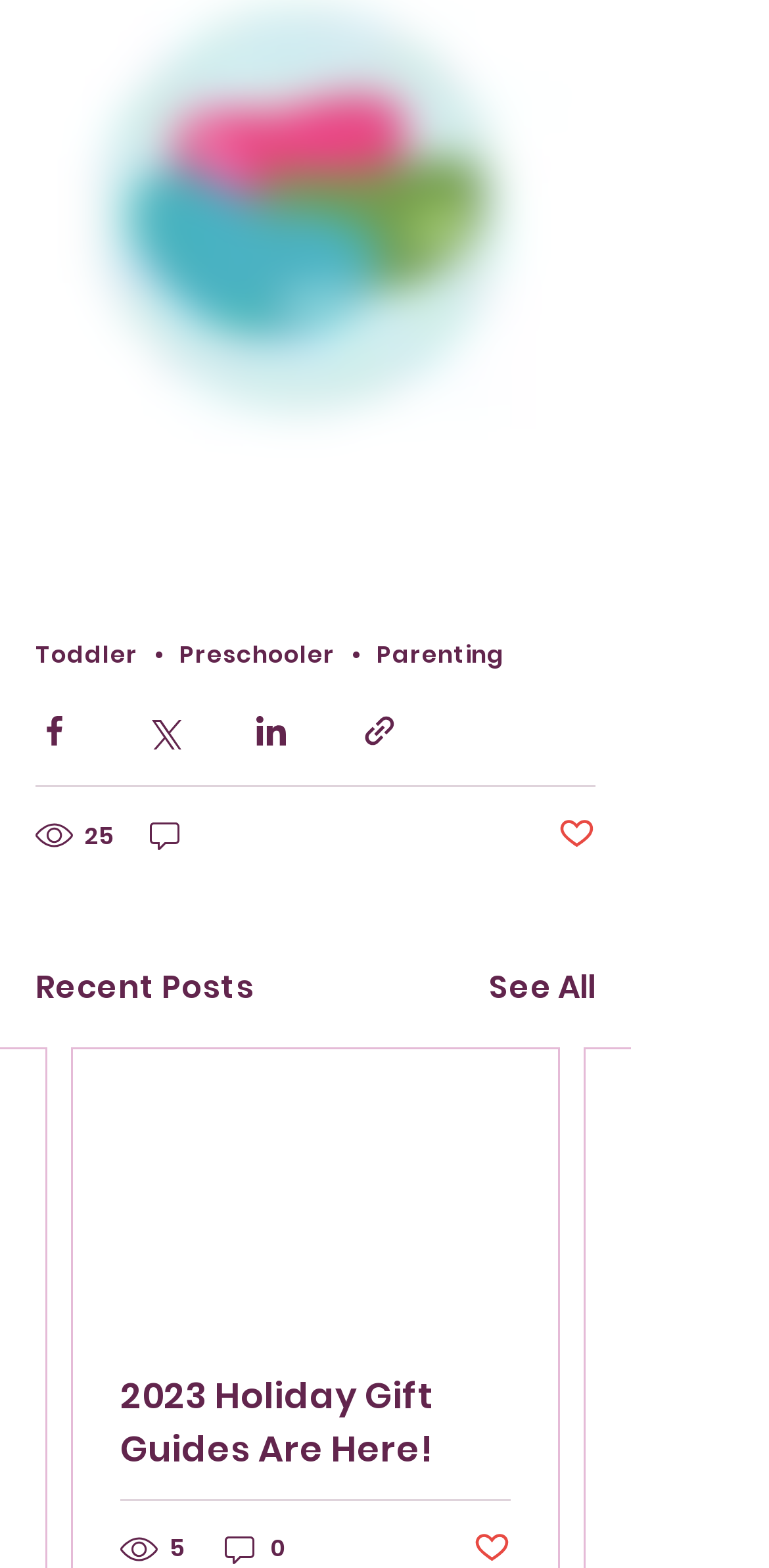Can you find the bounding box coordinates for the element that needs to be clicked to execute this instruction: "Click on the 'Toddler' link"? The coordinates should be given as four float numbers between 0 and 1, i.e., [left, top, right, bottom].

[0.046, 0.406, 0.179, 0.428]